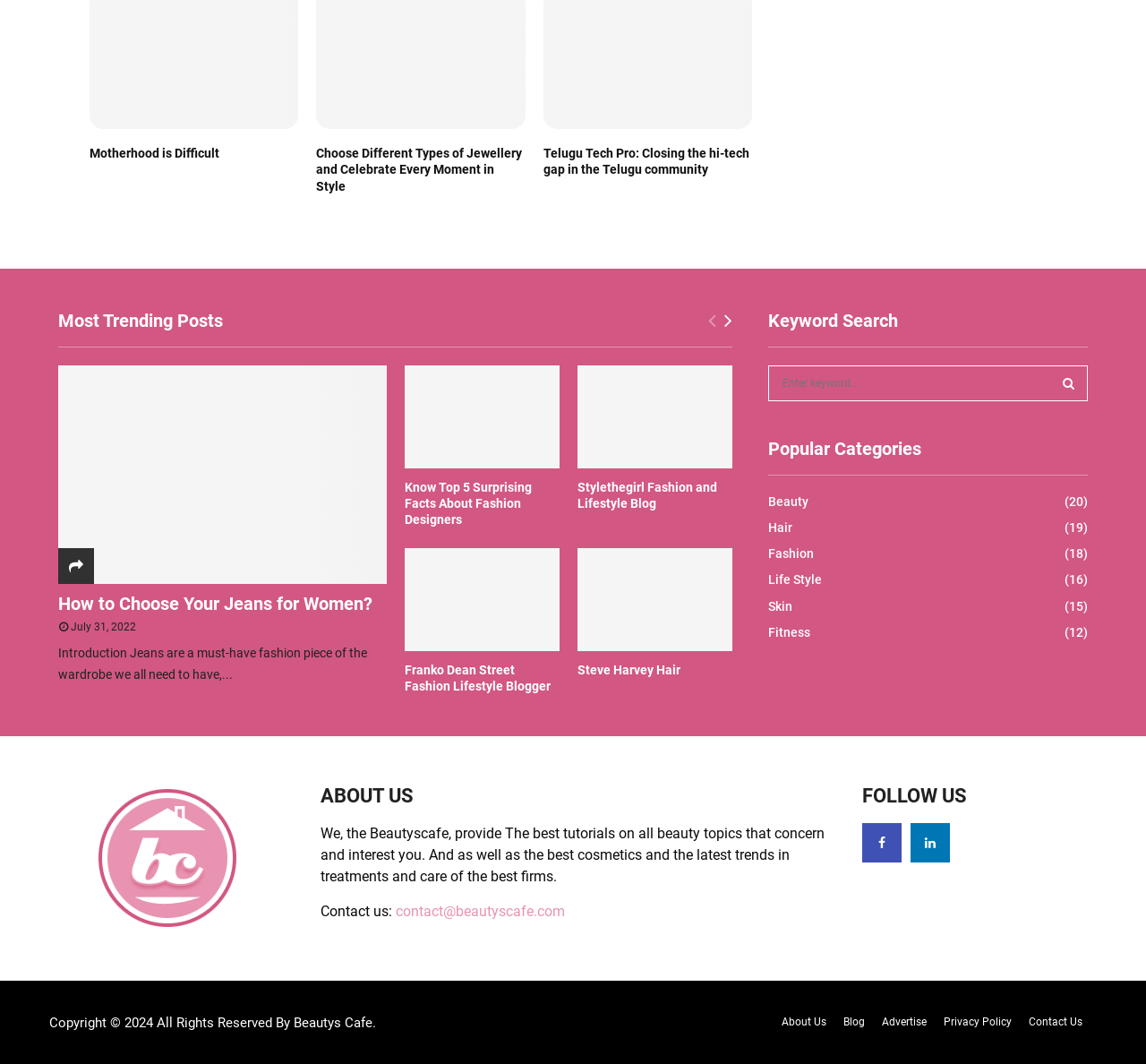What is the name of the blog?
From the image, respond using a single word or phrase.

Stylethegirl Fashion and Lifestyle Blog